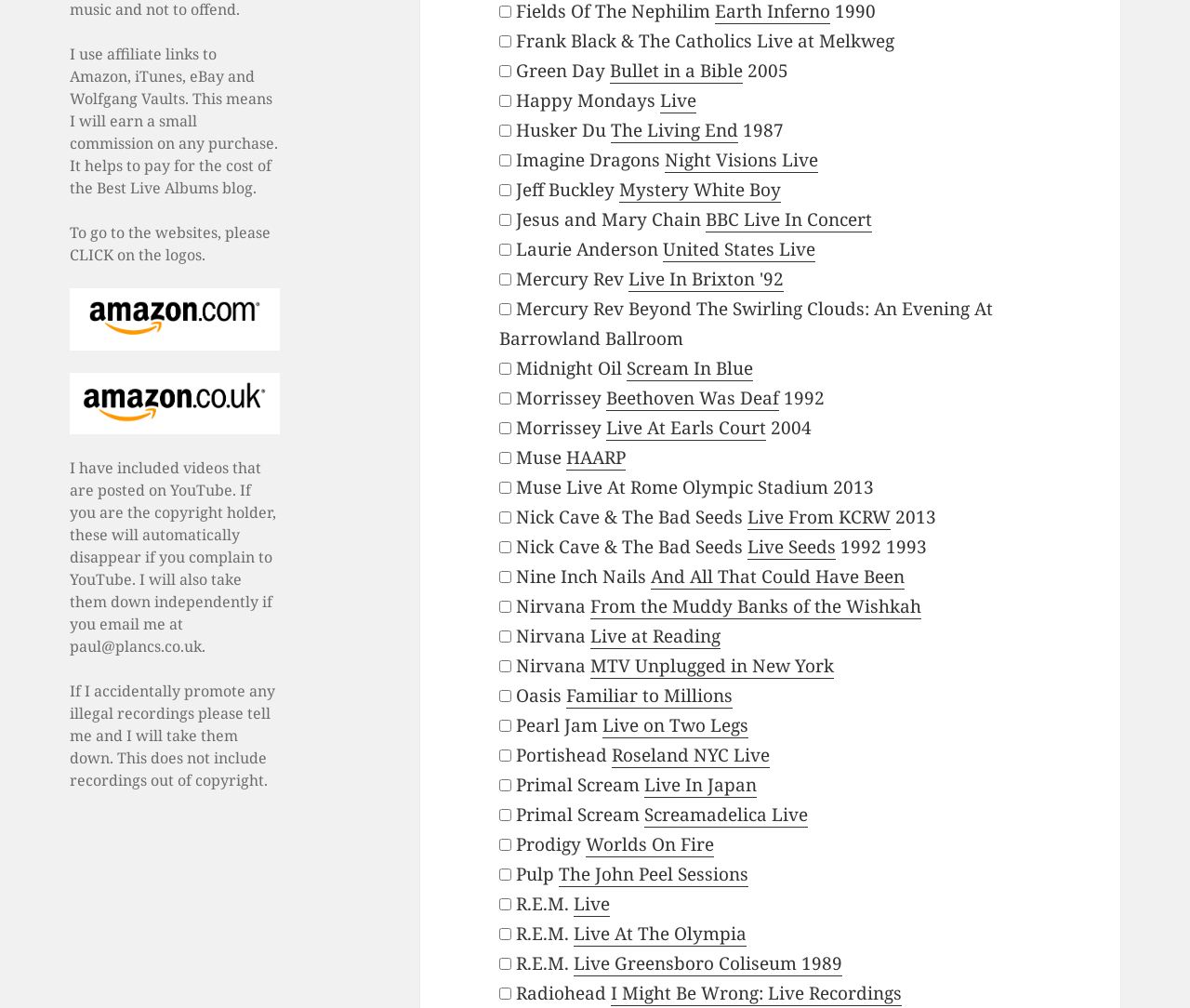Determine the bounding box coordinates of the UI element described below. Use the format (top-left x, top-left y, bottom-right x, bottom-right y) with floating point numbers between 0 and 1: MTV Unplugged in New York

[0.496, 0.649, 0.701, 0.674]